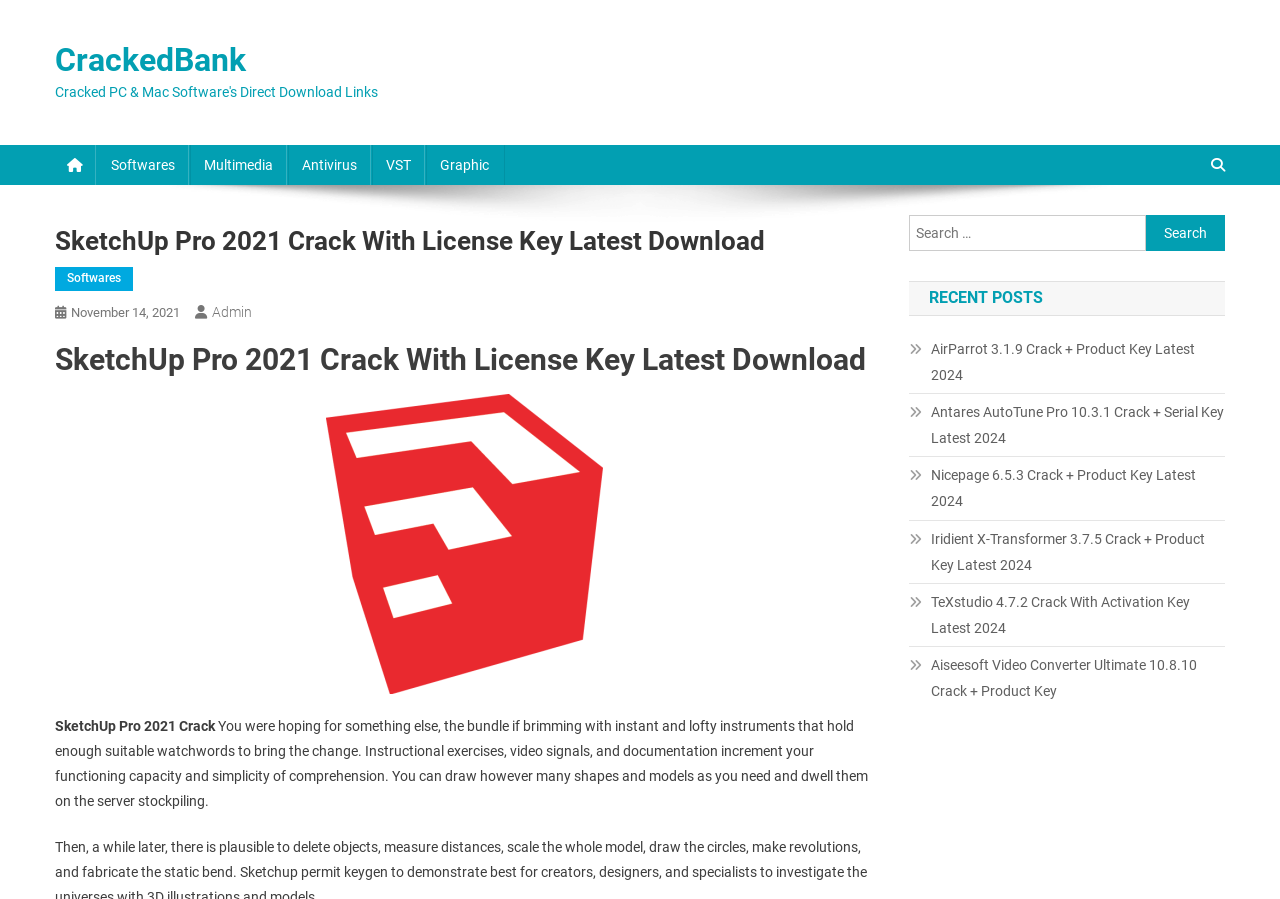Determine the bounding box coordinates of the clickable area required to perform the following instruction: "Click on the user profile". The coordinates should be represented as four float numbers between 0 and 1: [left, top, right, bottom].

None